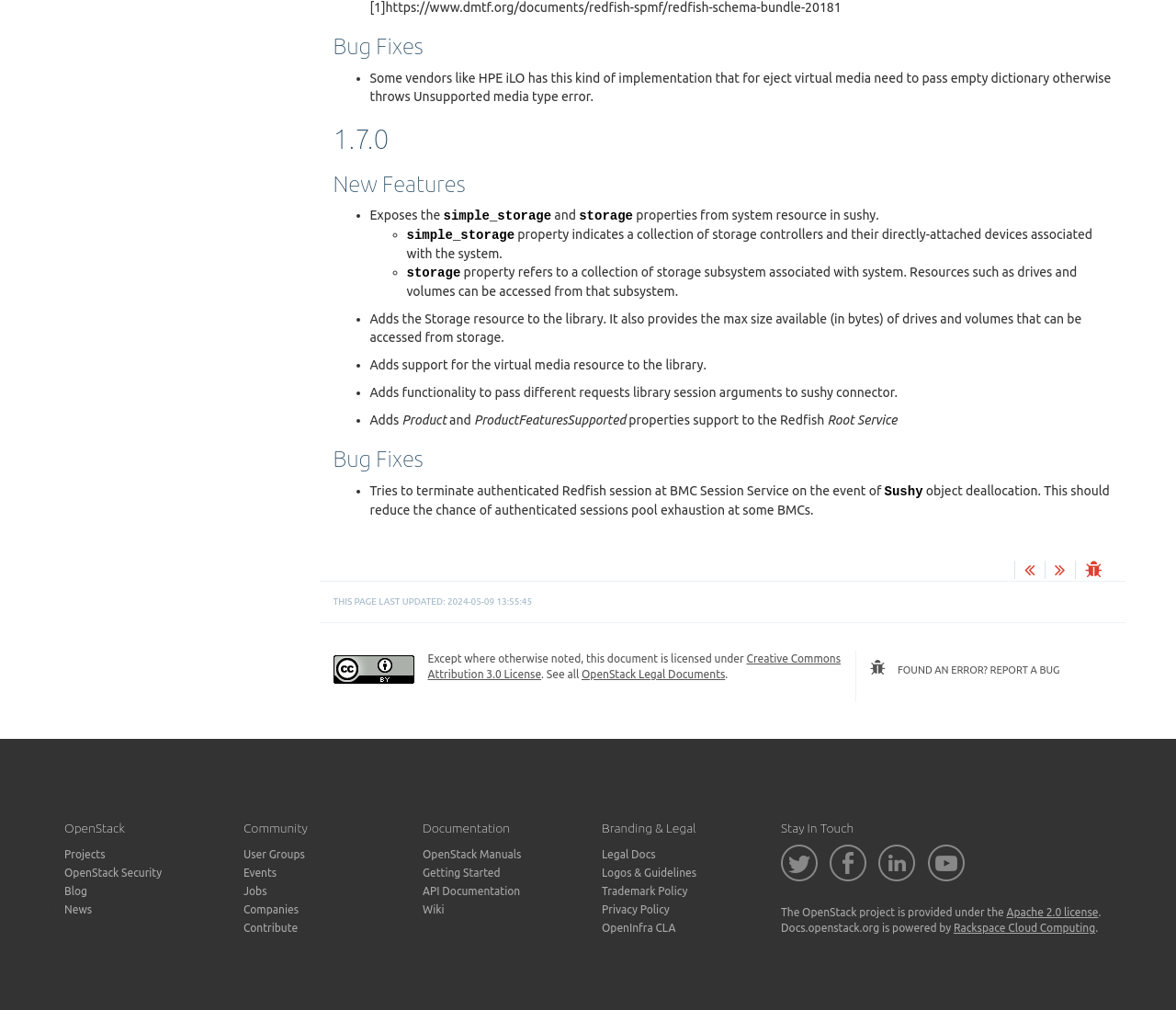Locate the bounding box coordinates of the element to click to perform the following action: 'Click the 'OpenStack' link'. The coordinates should be given as four float values between 0 and 1, in the form of [left, top, right, bottom].

[0.055, 0.813, 0.184, 0.827]